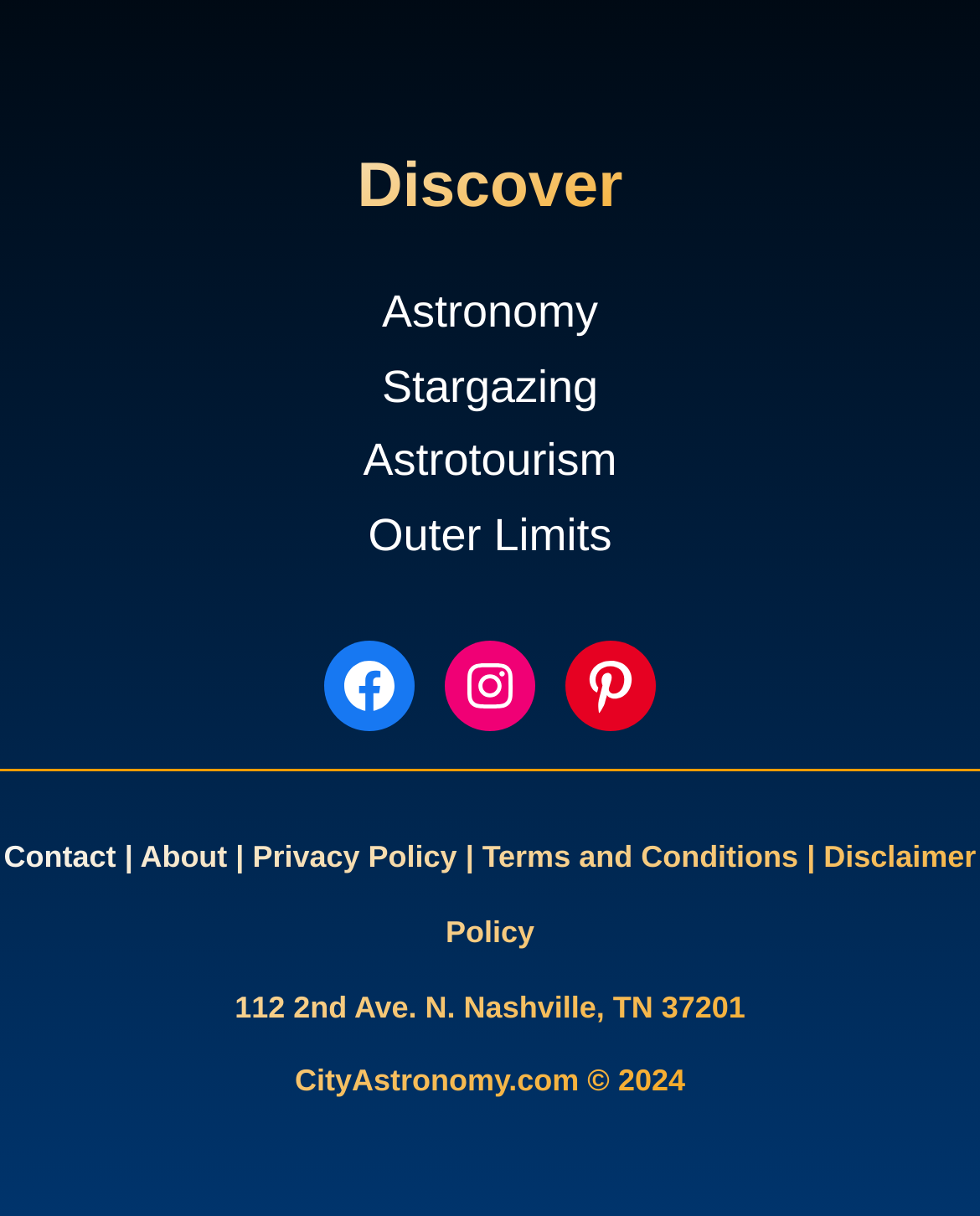How can users contact the website?
Provide a thorough and detailed answer to the question.

The contact link is located at the bottom of the webpage, which suggests that users can click on it to get in touch with the website administrators or owners.